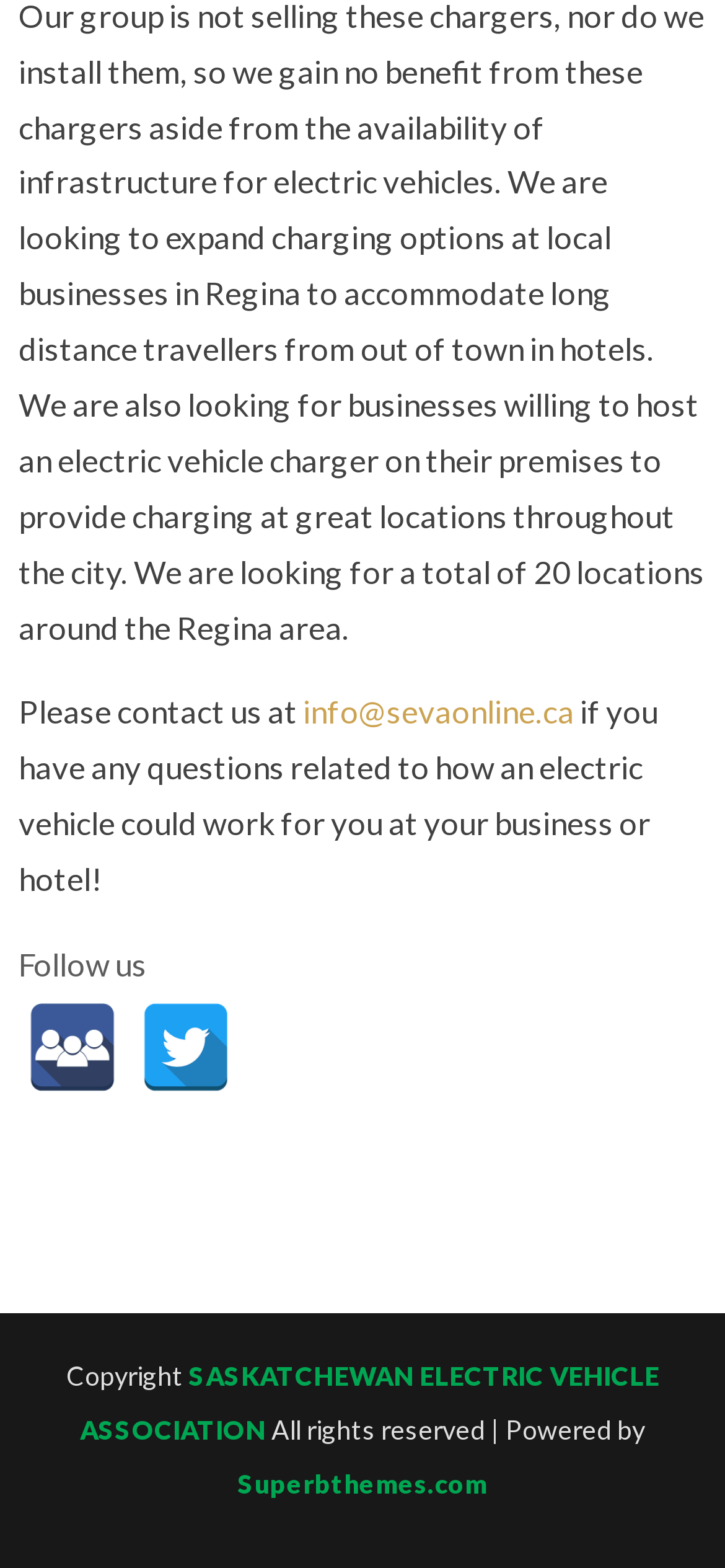Who owns the copyright?
Answer the question in as much detail as possible.

I found the copyright information by looking at the text 'Copyright' followed by a link to 'SASKATCHEWAN ELECTRIC VEHICLE ASSOCIATION'.